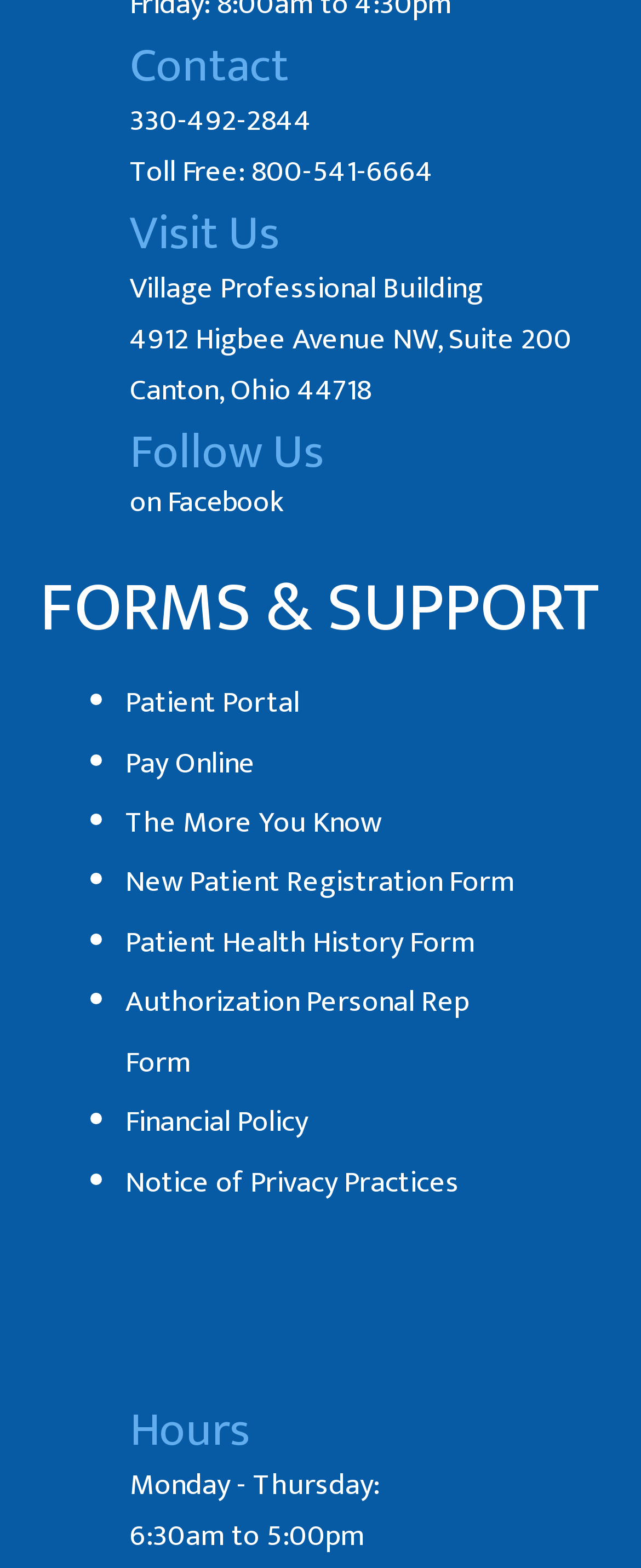Answer the following in one word or a short phrase: 
What is the name of the social media platform to follow?

Facebook